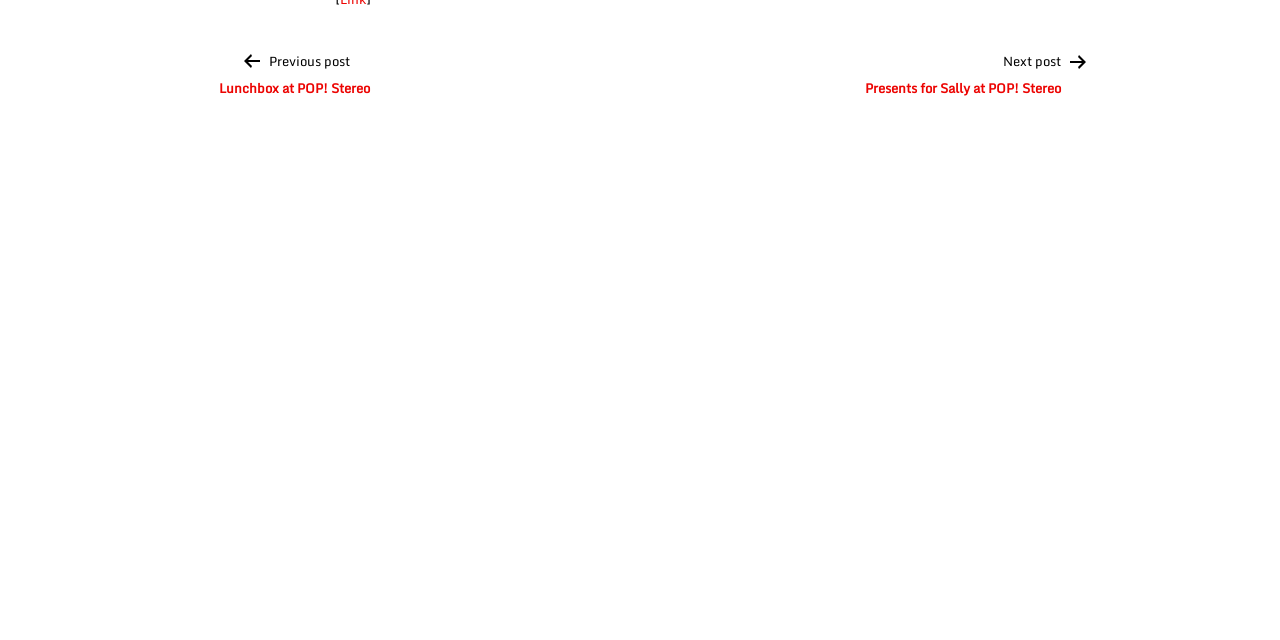Given the description Previous postLunchbox at POP! Stereo, predict the bounding box coordinates of the UI element. Ensure the coordinates are in the format (top-left x, top-left y, bottom-right x, bottom-right y) and all values are between 0 and 1.

[0.148, 0.078, 0.312, 0.151]